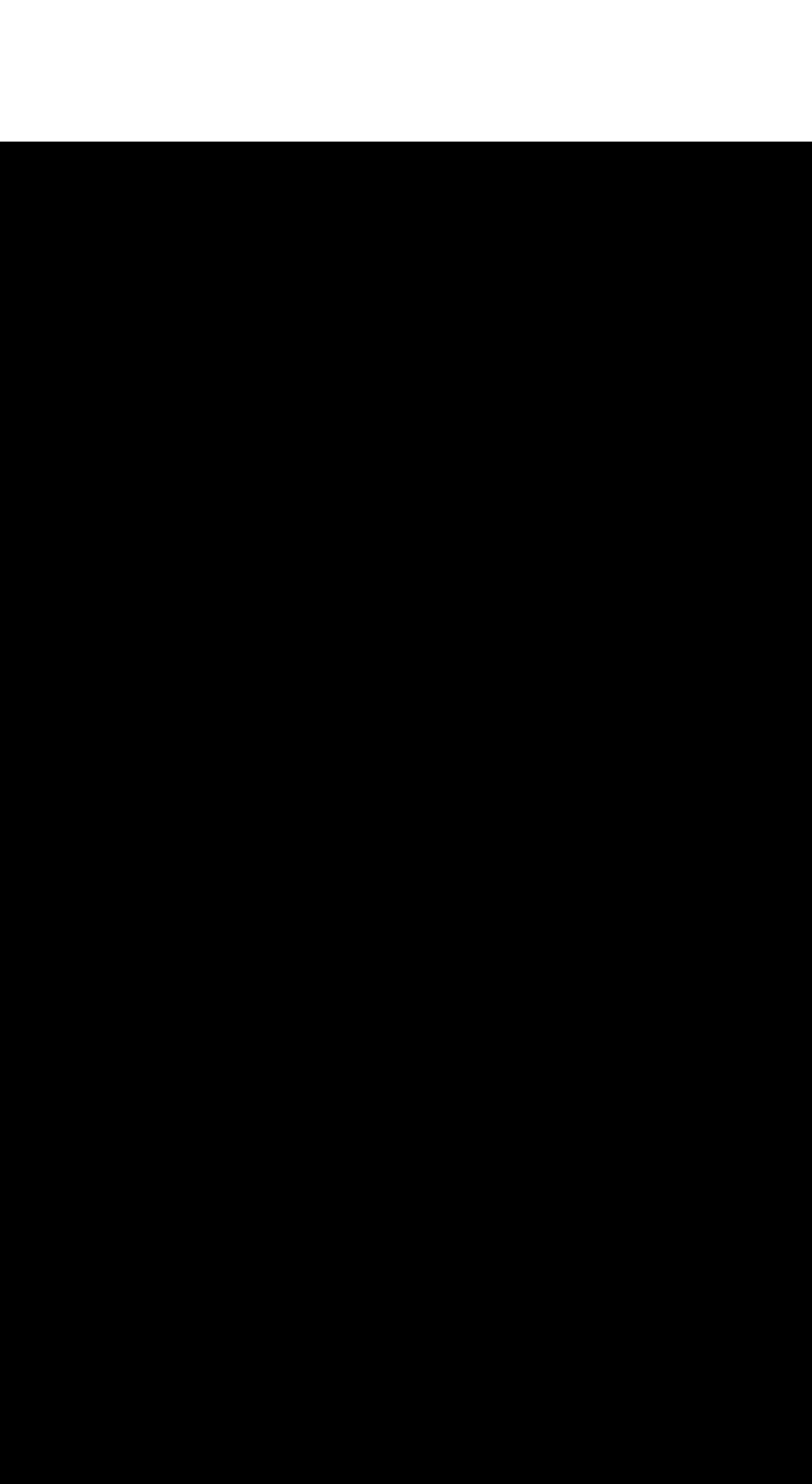Identify the bounding box for the described UI element: "Casual".

None